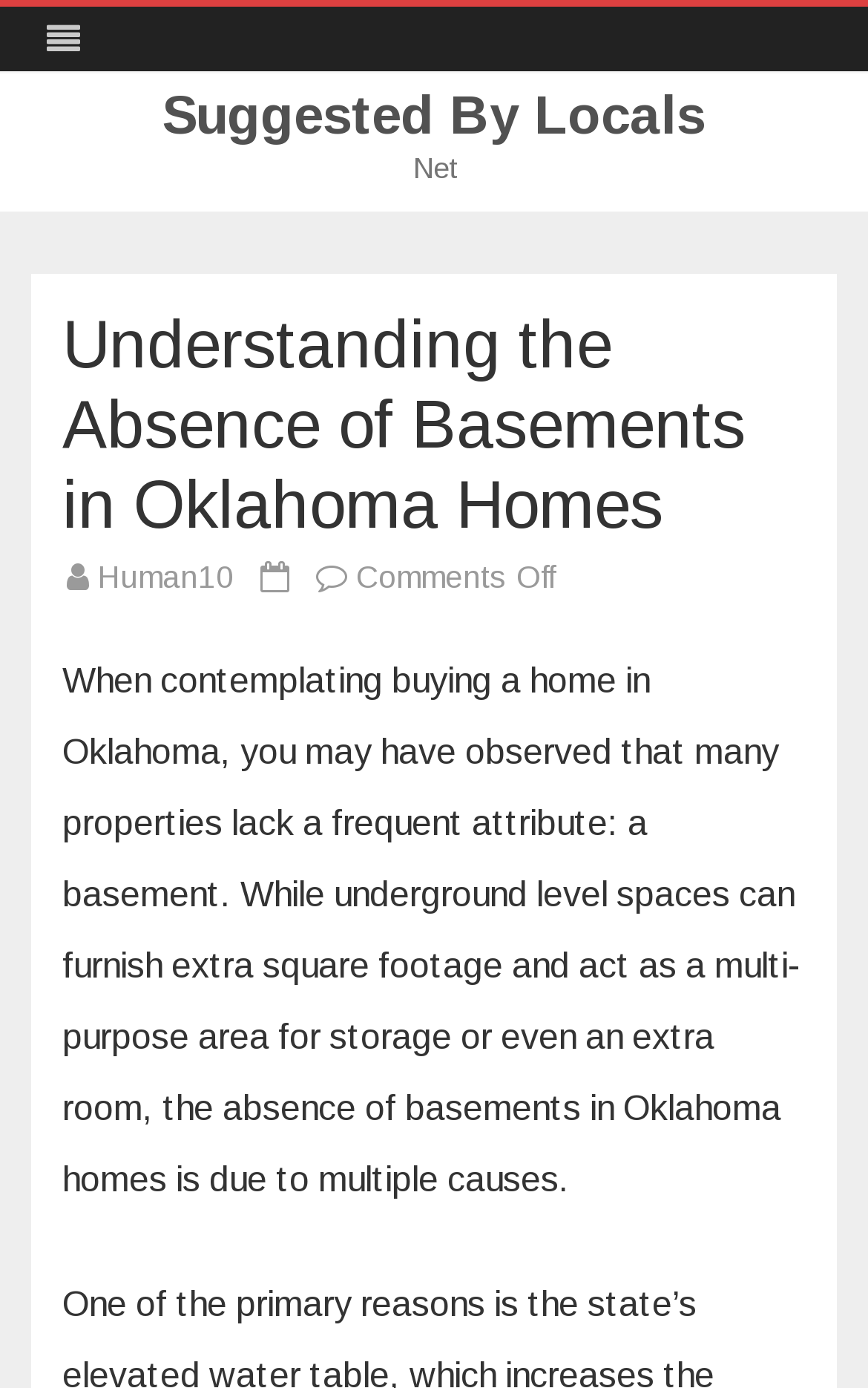Please answer the following question using a single word or phrase: What is the author of the article?

Not specified